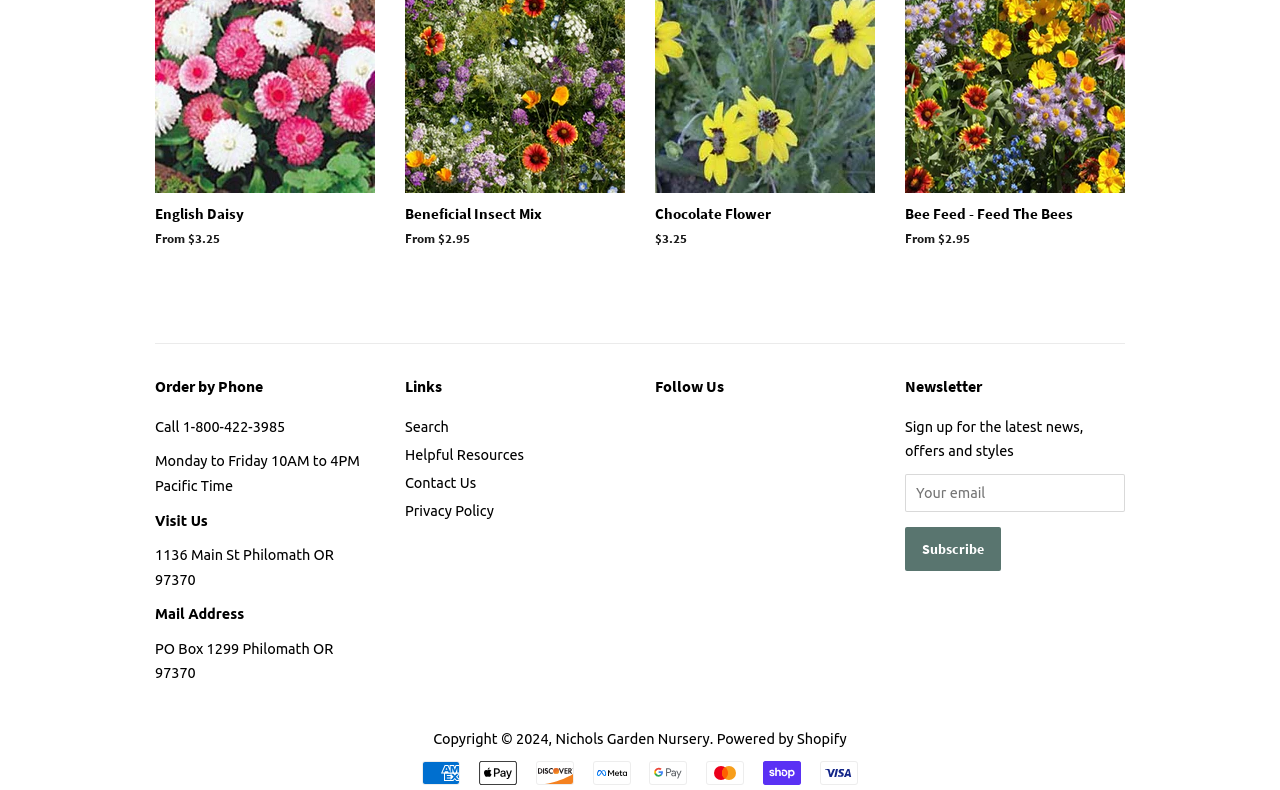Identify the bounding box coordinates of the part that should be clicked to carry out this instruction: "Search for products".

None